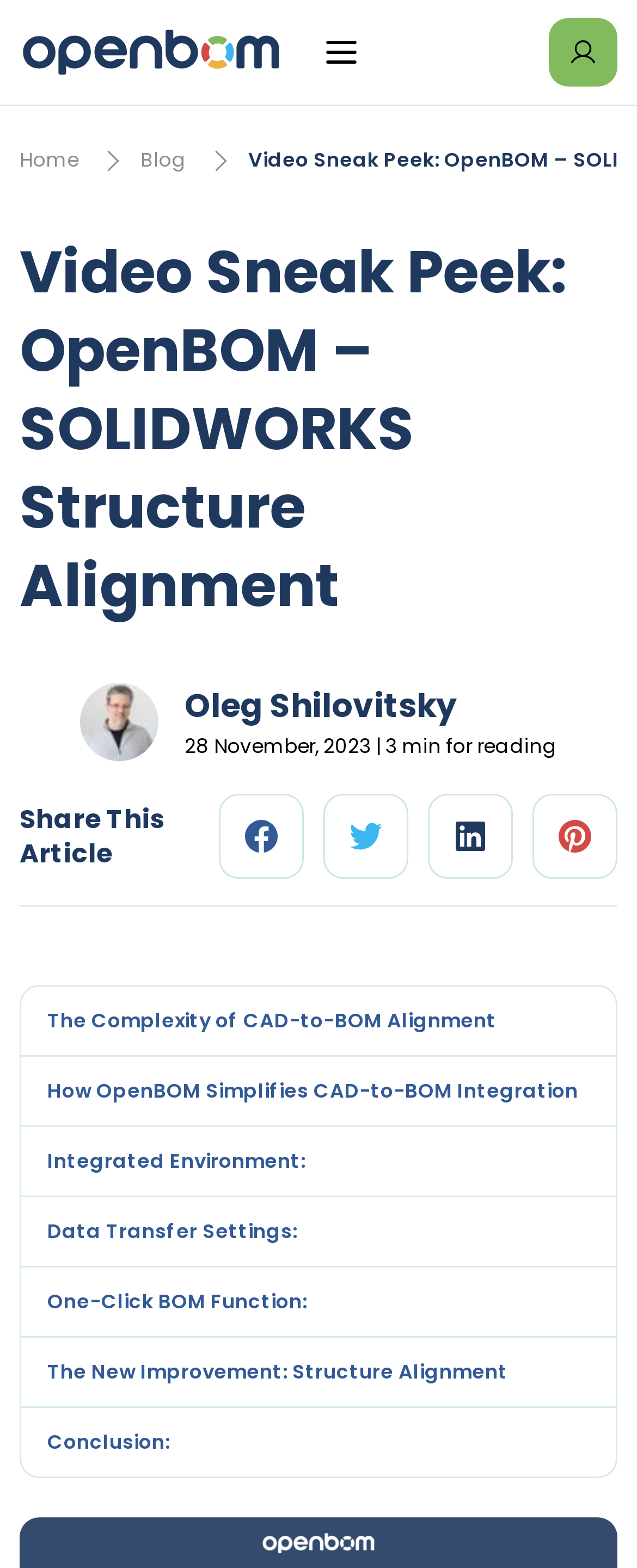Determine the bounding box coordinates of the section to be clicked to follow the instruction: "Share This Article". The coordinates should be given as four float numbers between 0 and 1, formatted as [left, top, right, bottom].

[0.031, 0.511, 0.259, 0.557]